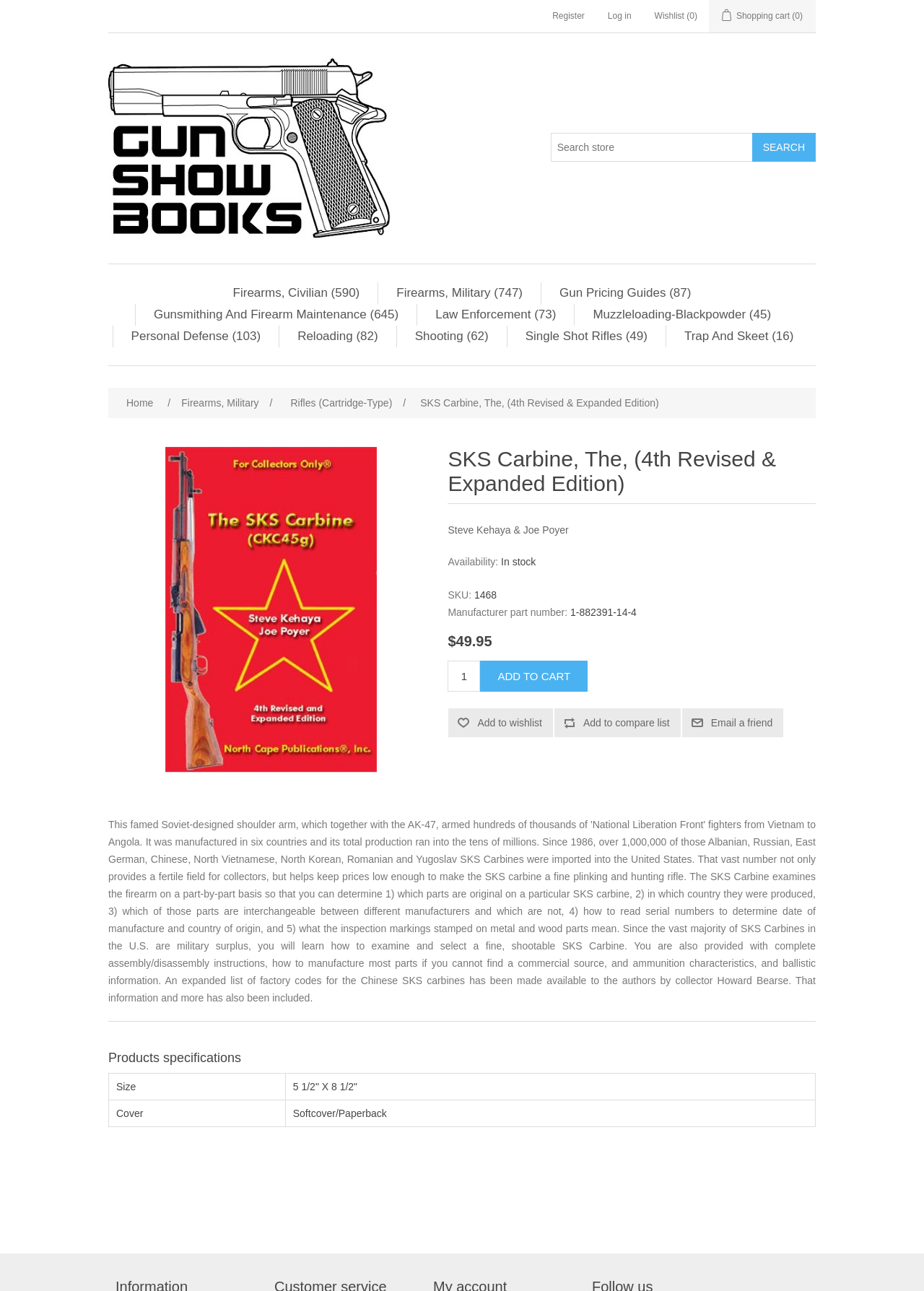For the given element description Wishlist (0), determine the bounding box coordinates of the UI element. The coordinates should follow the format (top-left x, top-left y, bottom-right x, bottom-right y) and be within the range of 0 to 1.

[0.708, 0.0, 0.755, 0.025]